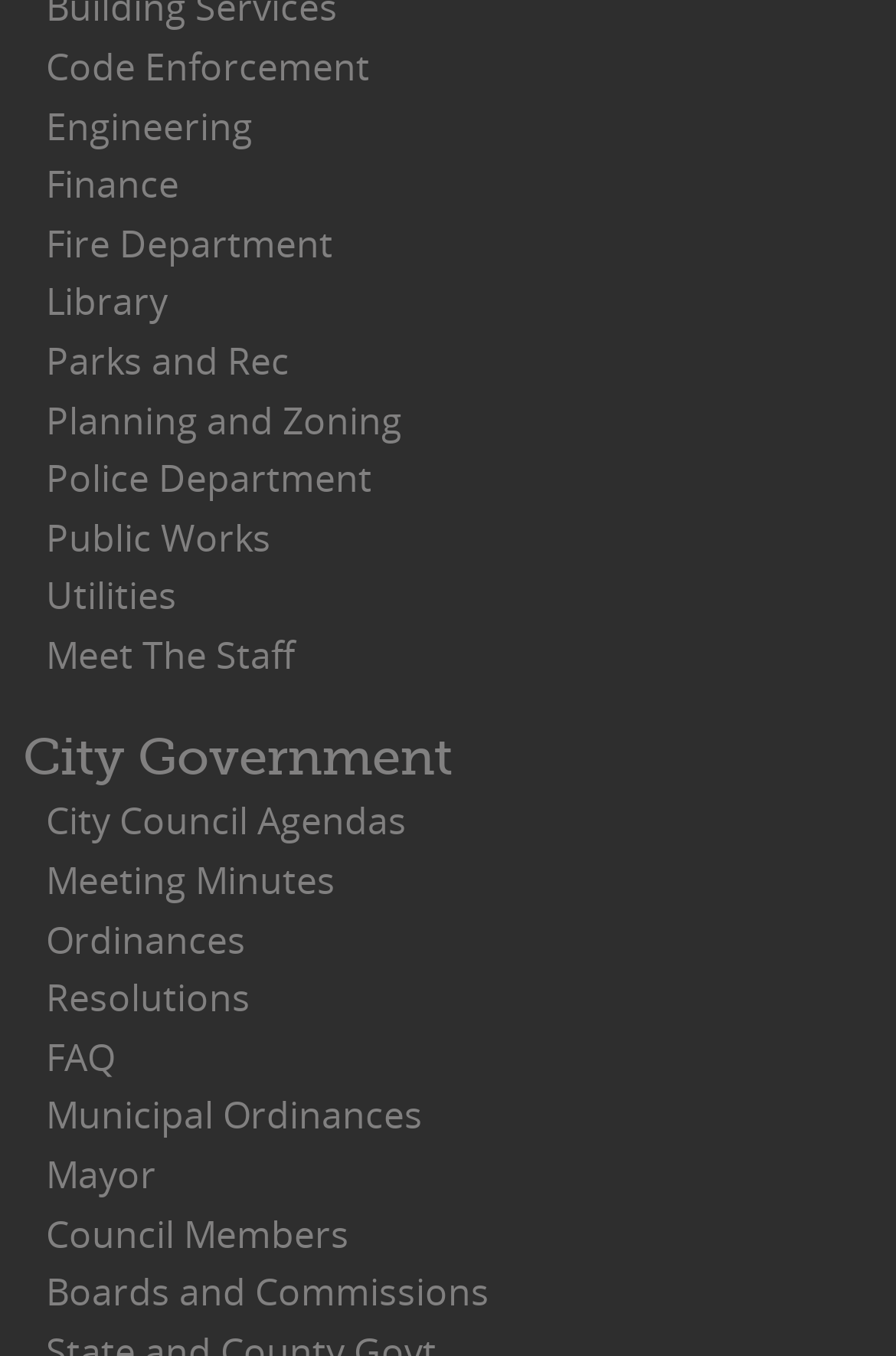Identify the bounding box coordinates of the region I need to click to complete this instruction: "Read the Municipal Ordinances".

[0.051, 0.804, 0.472, 0.841]